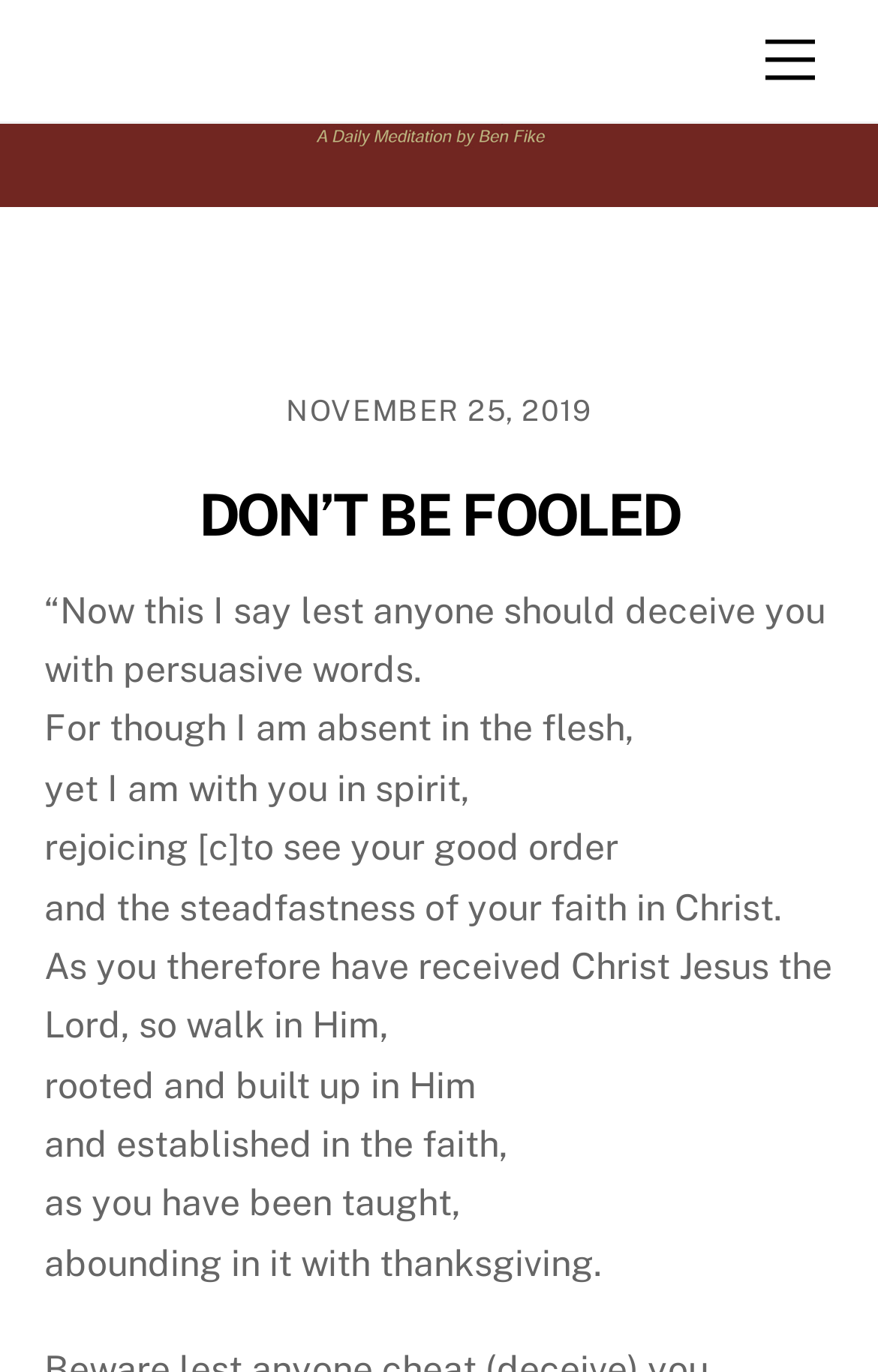Use a single word or phrase to answer the question:
What is the date of the article?

NOVEMBER 25, 2019